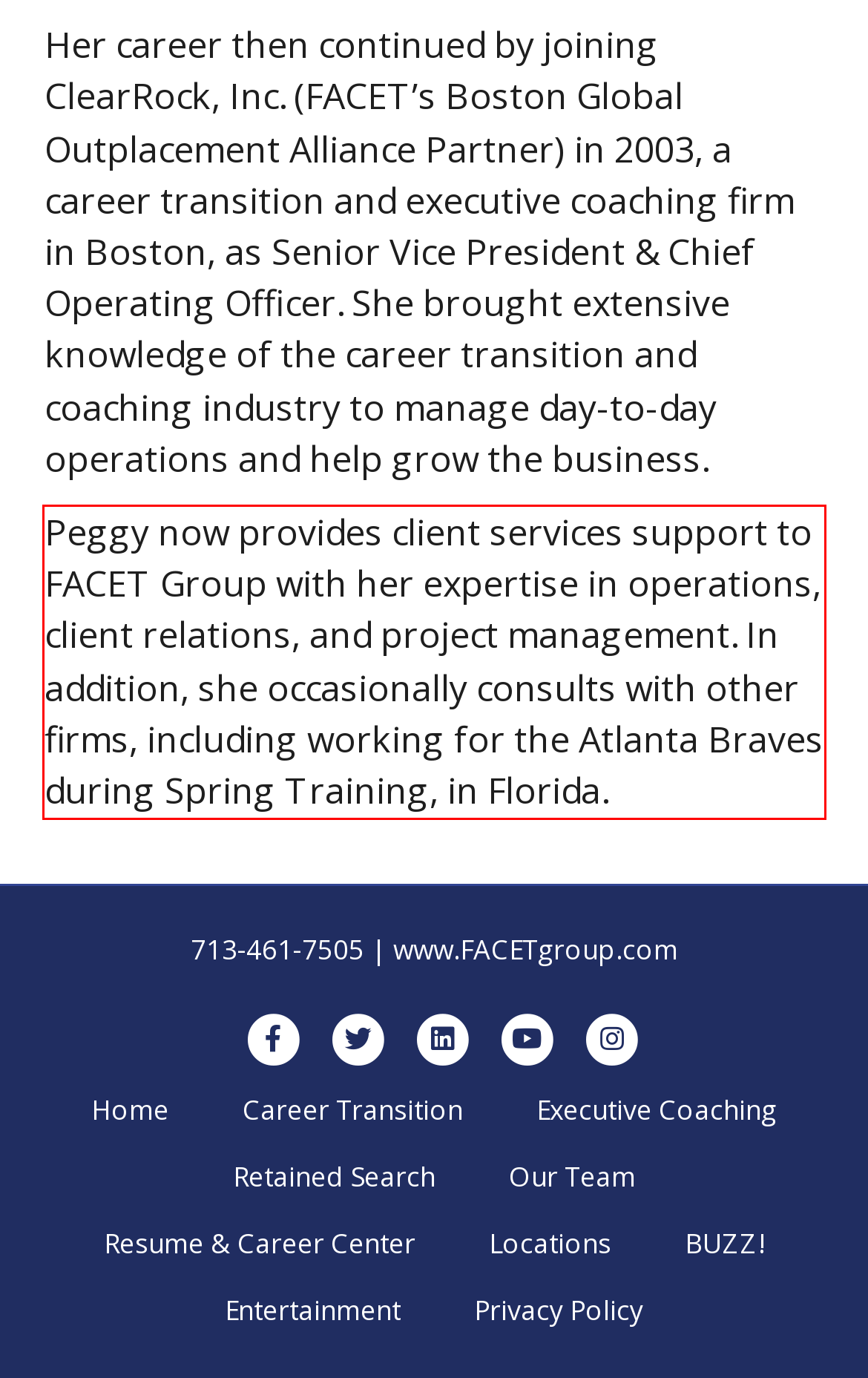You are presented with a webpage screenshot featuring a red bounding box. Perform OCR on the text inside the red bounding box and extract the content.

Peggy now provides client services support to FACET Group with her expertise in operations, client relations, and project management. In addition, she occasionally consults with other firms, including working for the Atlanta Braves during Spring Training, in Florida.